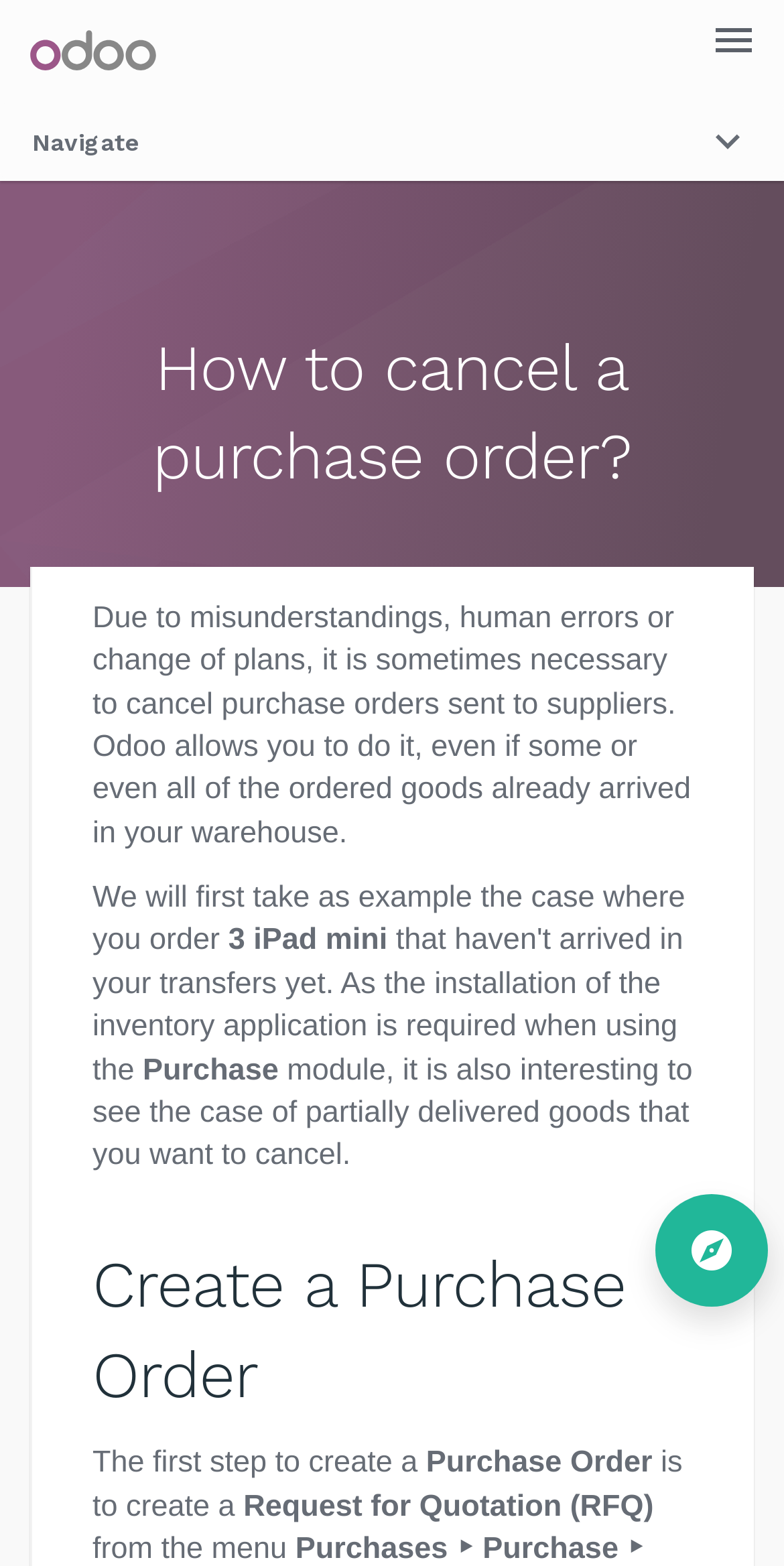What is the purpose of canceling a purchase order?
Could you please answer the question thoroughly and with as much detail as possible?

According to the webpage, canceling a purchase order is necessary due to misunderstandings, human errors, or changes in plans. This is mentioned in the introductory paragraph, which explains that Odoo allows users to cancel purchase orders even if some or all of the ordered goods have already arrived in the warehouse.